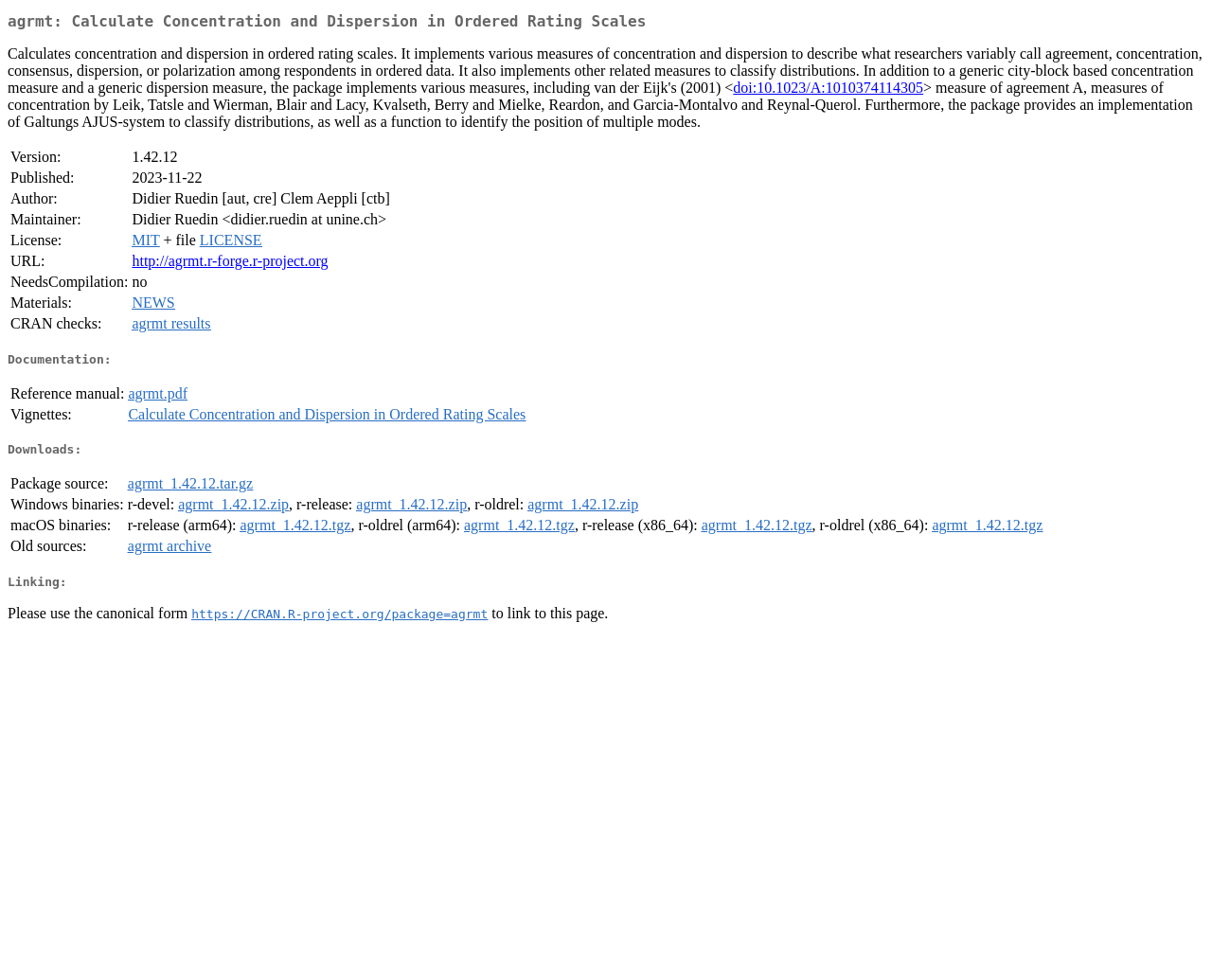Using the given description, provide the bounding box coordinates formatted as (top-left x, top-left y, bottom-right x, bottom-right y), with all values being floating point numbers between 0 and 1. Description: agrmt results

[0.109, 0.322, 0.174, 0.338]